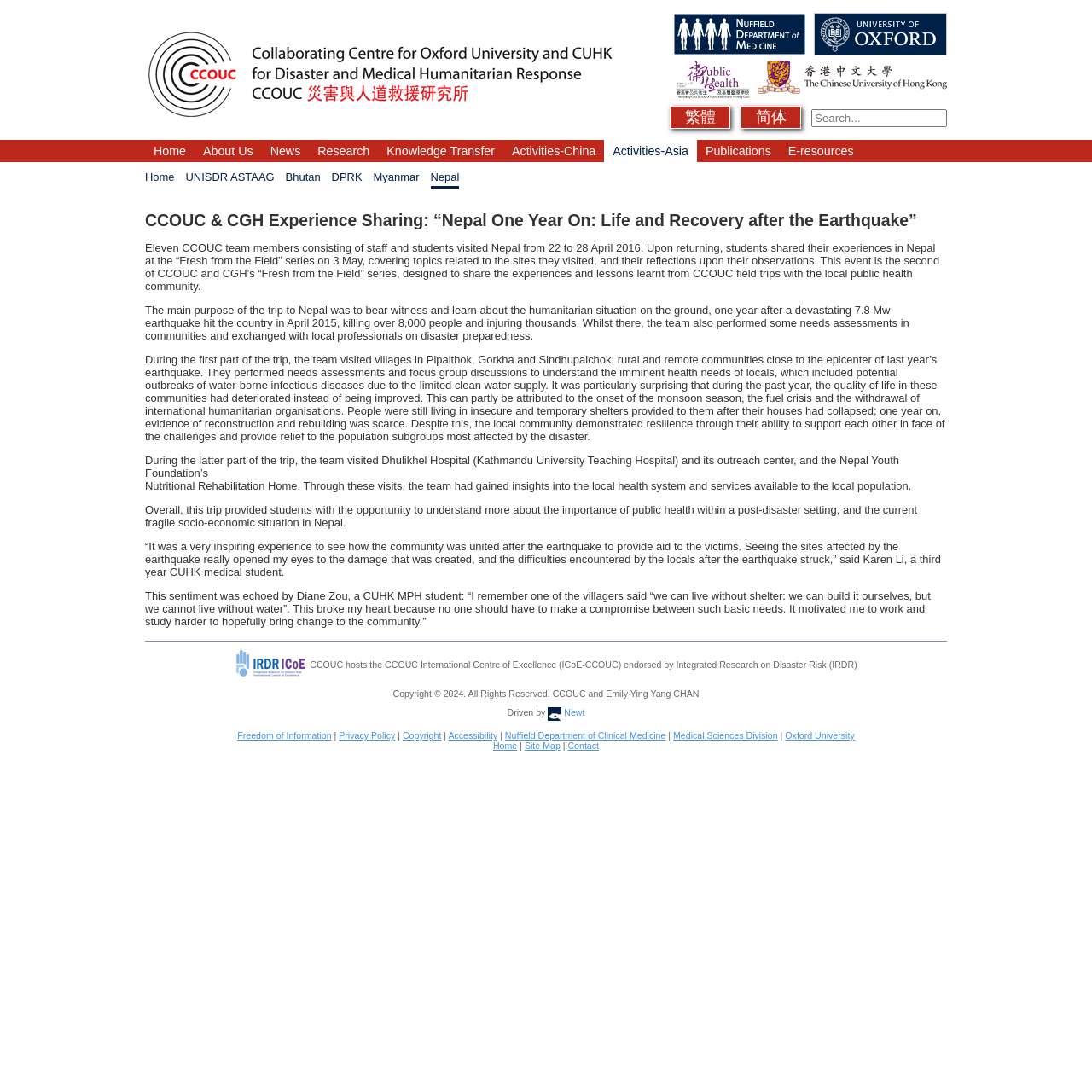Determine the bounding box coordinates of the section to be clicked to follow the instruction: "View the NDM logo". The coordinates should be given as four float numbers between 0 and 1, formatted as [left, top, right, bottom].

[0.613, 0.012, 0.739, 0.023]